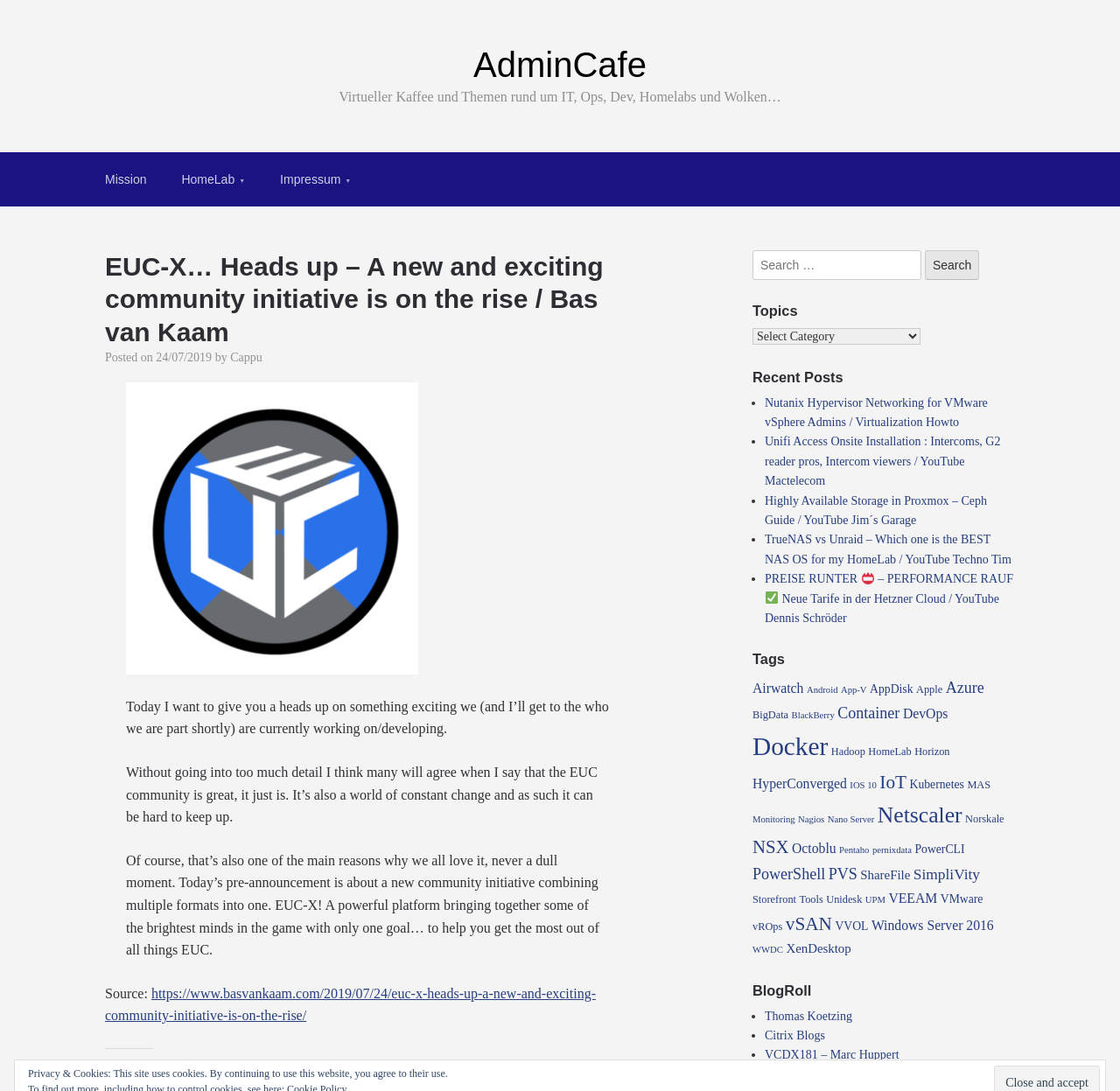Please locate the clickable area by providing the bounding box coordinates to follow this instruction: "Read the 'EUC-X' community initiative post".

[0.112, 0.641, 0.543, 0.675]